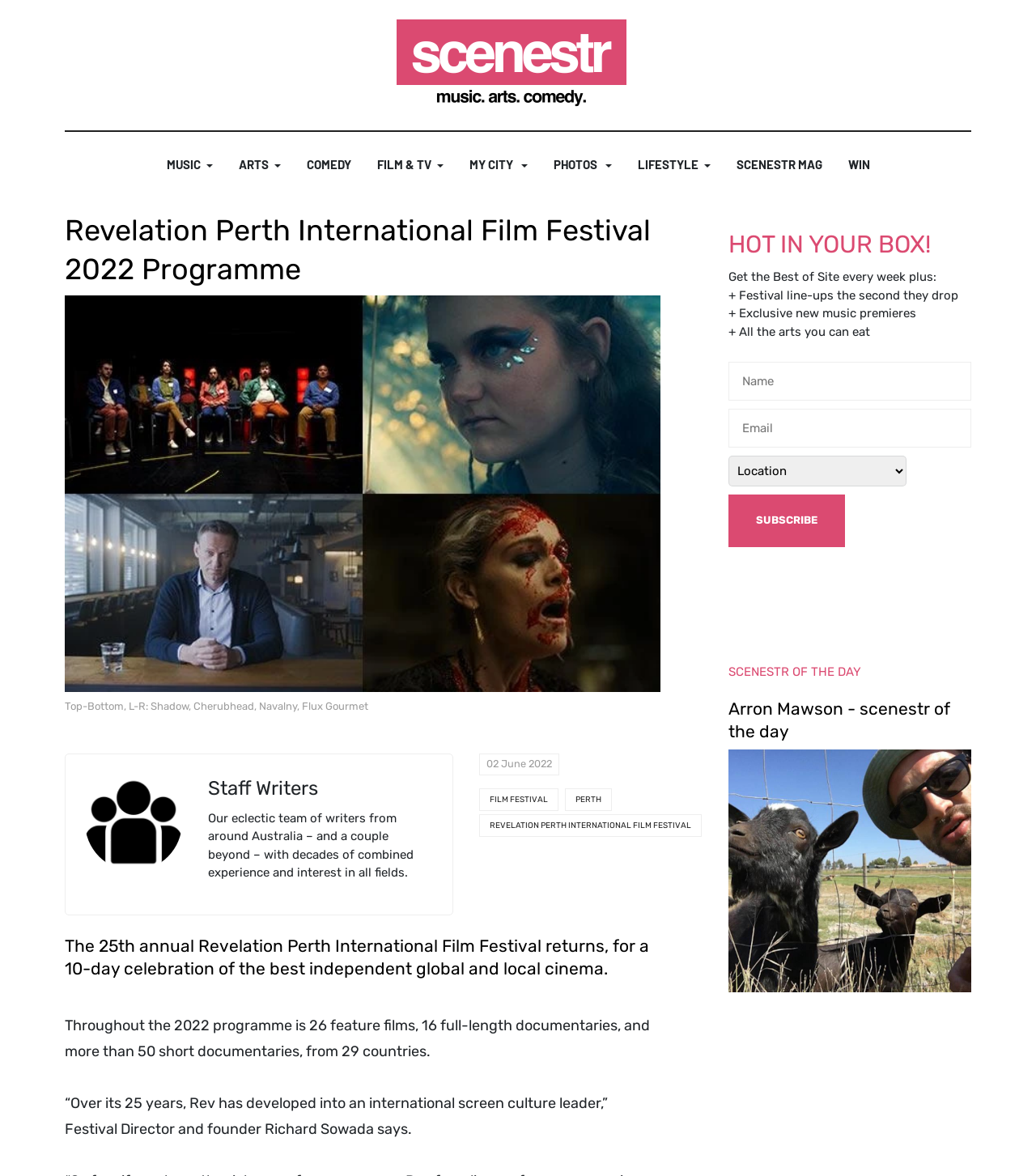Please determine the bounding box coordinates of the element's region to click for the following instruction: "View the photo".

[0.082, 0.658, 0.176, 0.74]